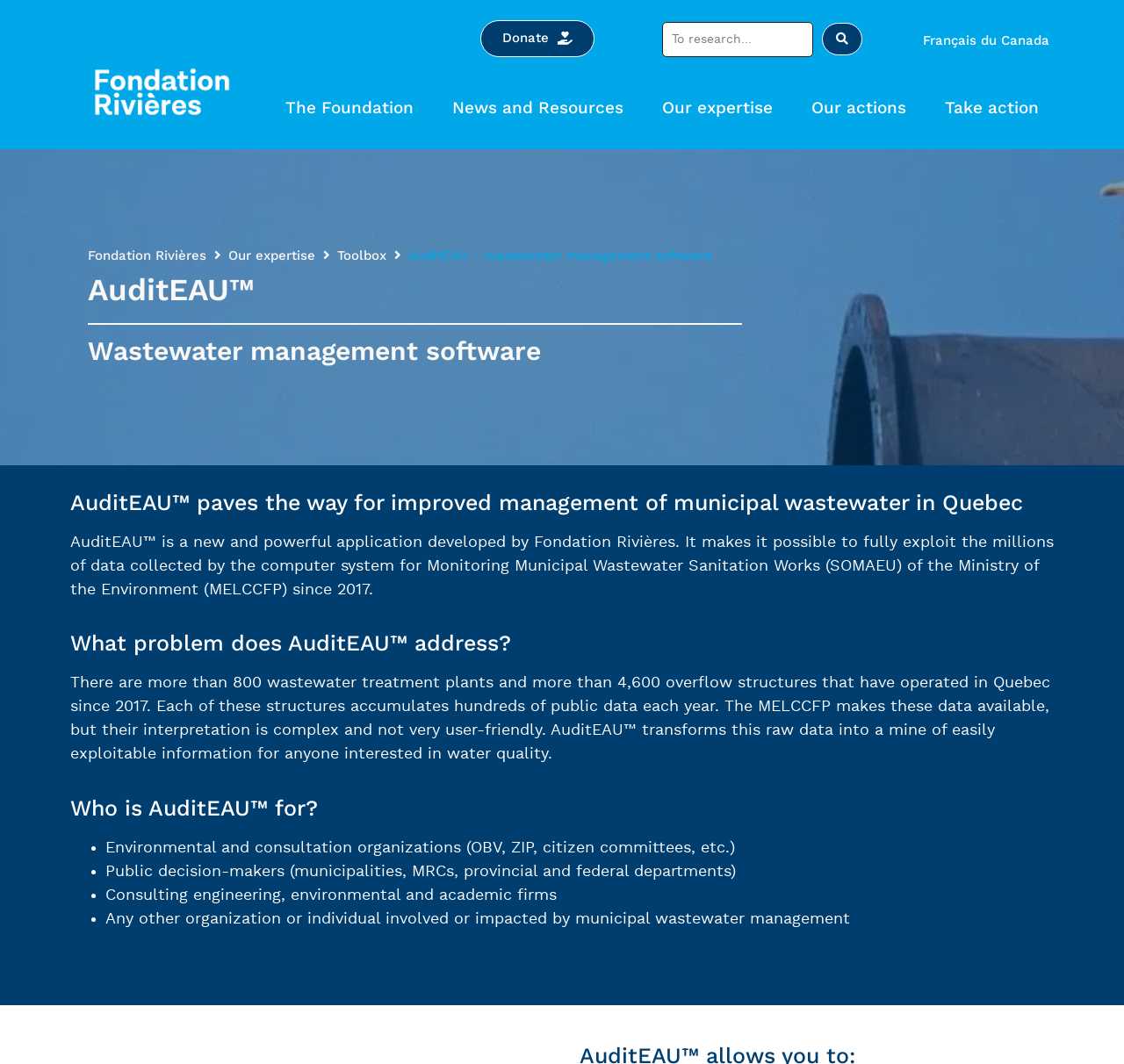Indicate the bounding box coordinates of the clickable region to achieve the following instruction: "Switch to French."

[0.809, 0.022, 0.945, 0.054]